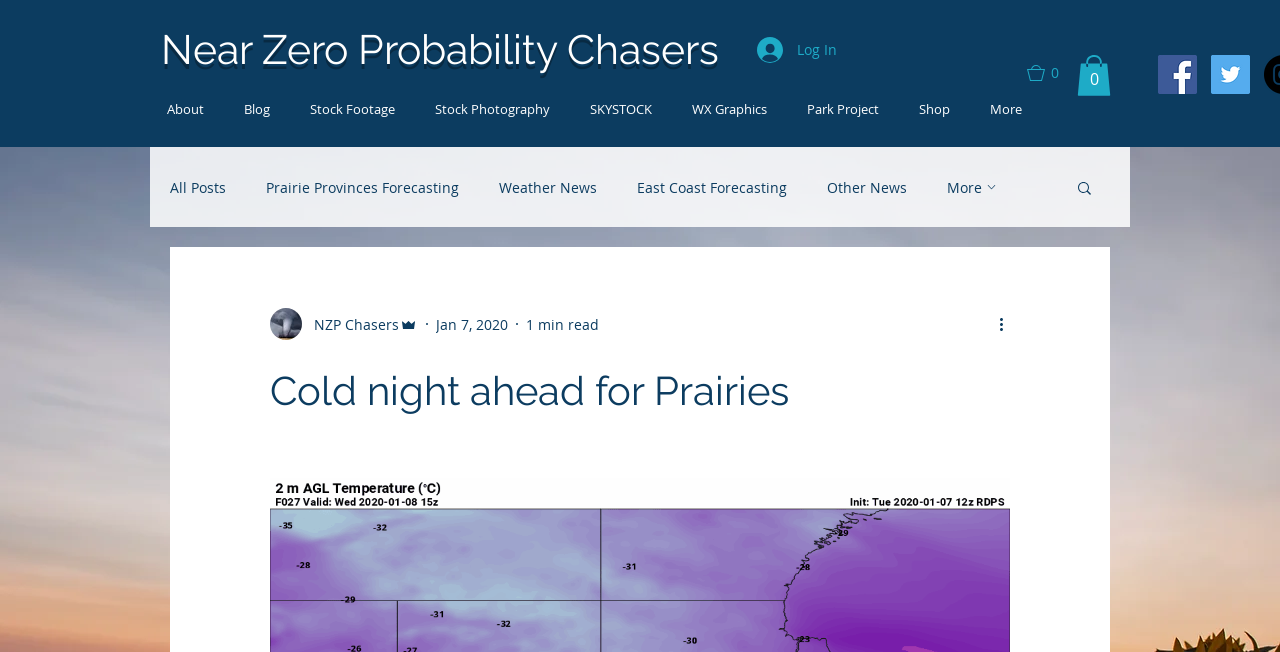Please find and provide the title of the webpage.

Near Zero Probability Chasers